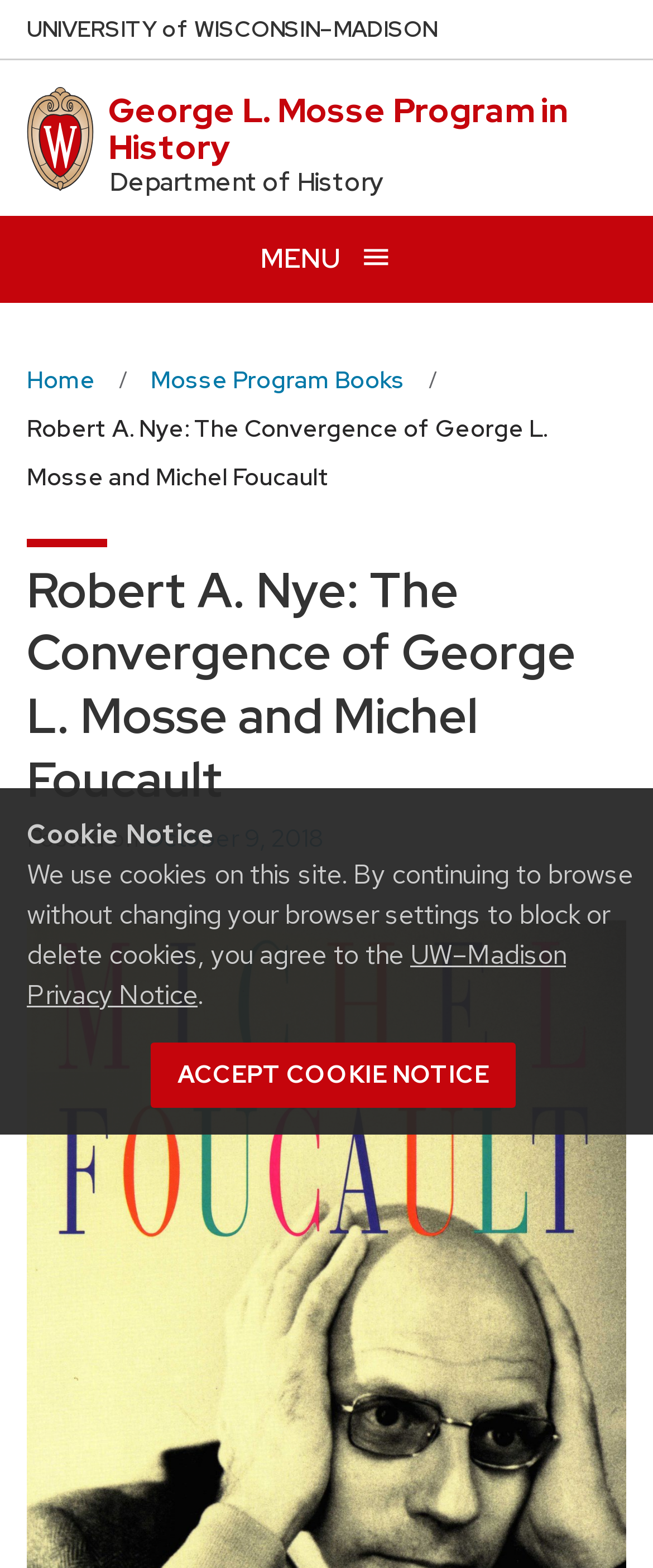Identify the bounding box coordinates of the region that should be clicked to execute the following instruction: "Open menu".

[0.0, 0.138, 1.0, 0.193]